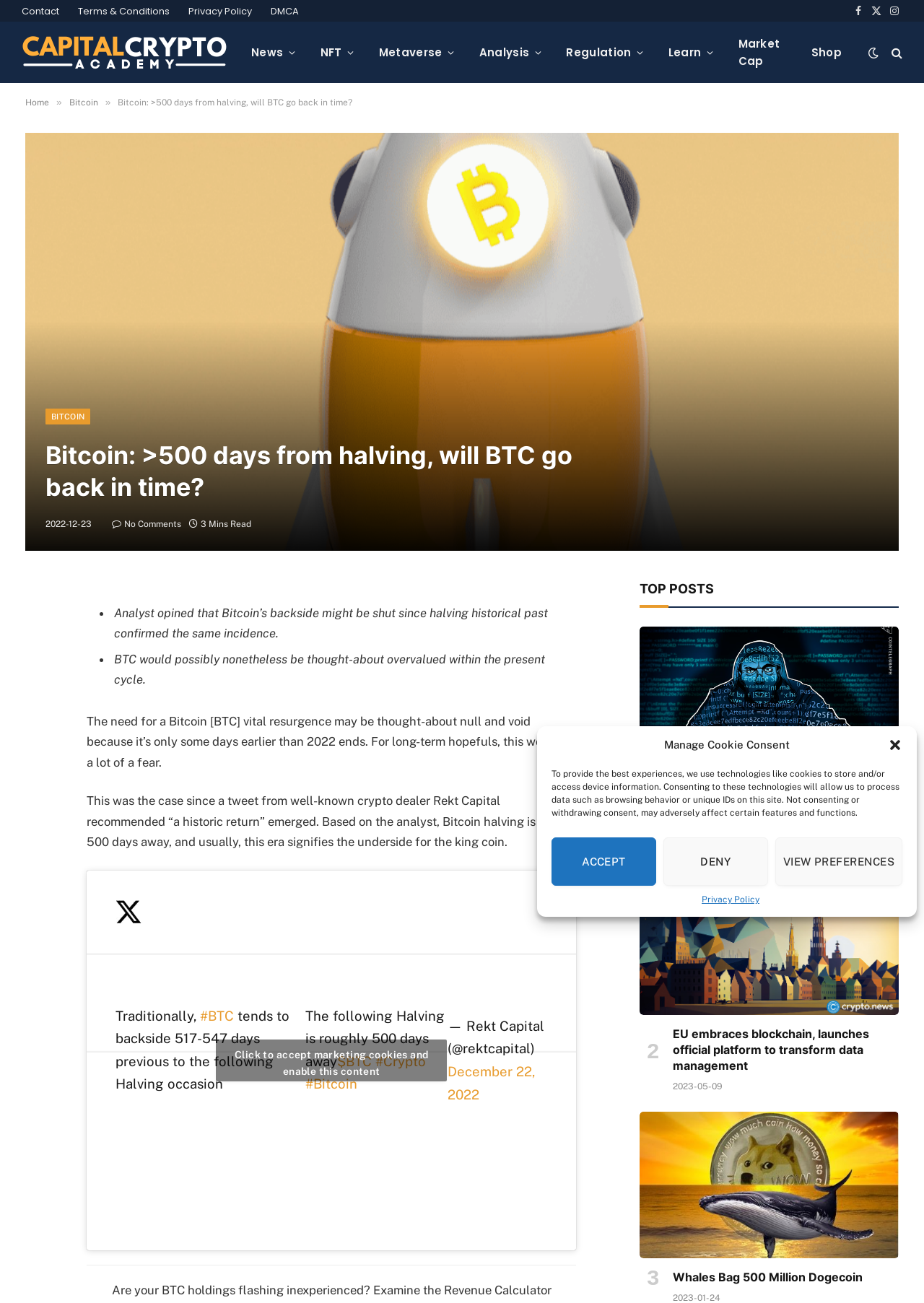What social media platforms are available for sharing?
Provide an in-depth answer to the question, covering all aspects.

I looked at the sharing section of the webpage and found the icons for Facebook, Twitter, and LinkedIn, indicating that these social media platforms are available for sharing.